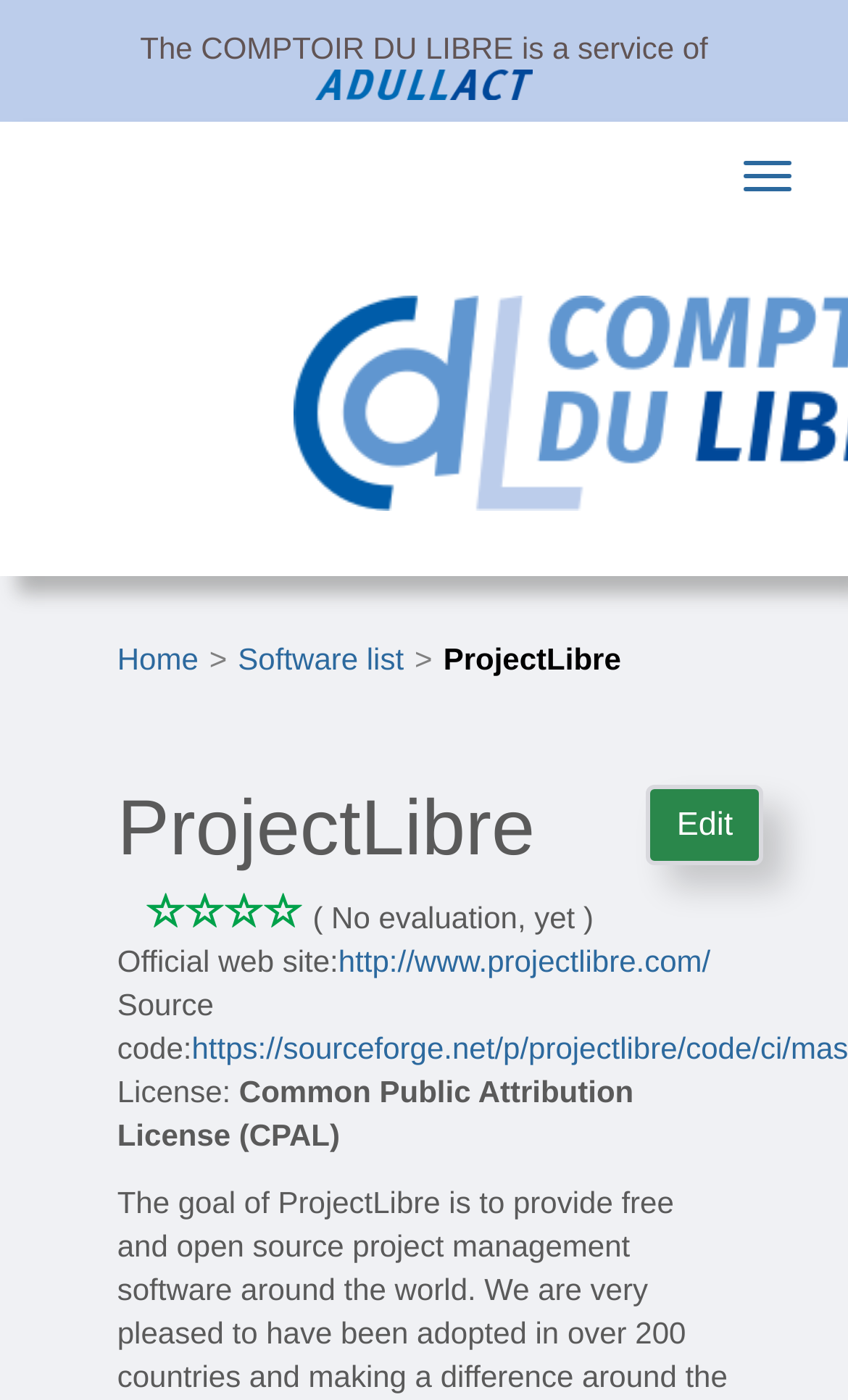Find the bounding box of the web element that fits this description: "Software list".

[0.281, 0.457, 0.476, 0.482]